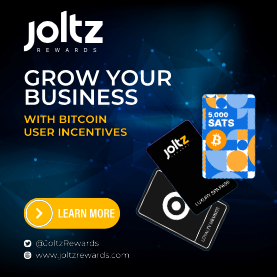What is the value displayed on the prominent card?
Provide an in-depth answer to the question, covering all aspects.

The prominent card in the design showcases a reward with a value of 5,000 SATS alongside the Bitcoin logo, indicating the incentive that businesses can offer to their users.